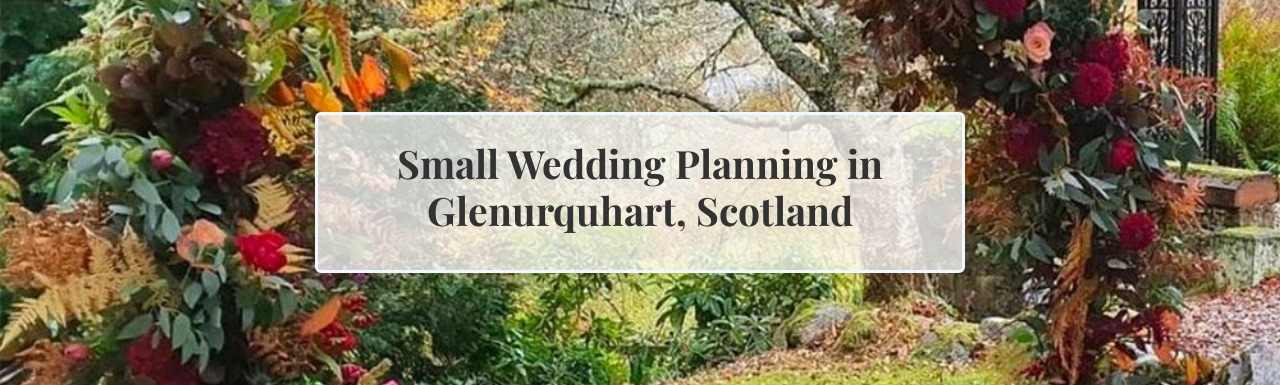What is the atmosphere of the wedding setup?
Refer to the image and give a detailed answer to the query.

The caption describes the scene as exuding a romantic atmosphere, which is ideal for small wedding planning, making it a perfect backdrop for couples seeking a charming and serene venue for their special day.